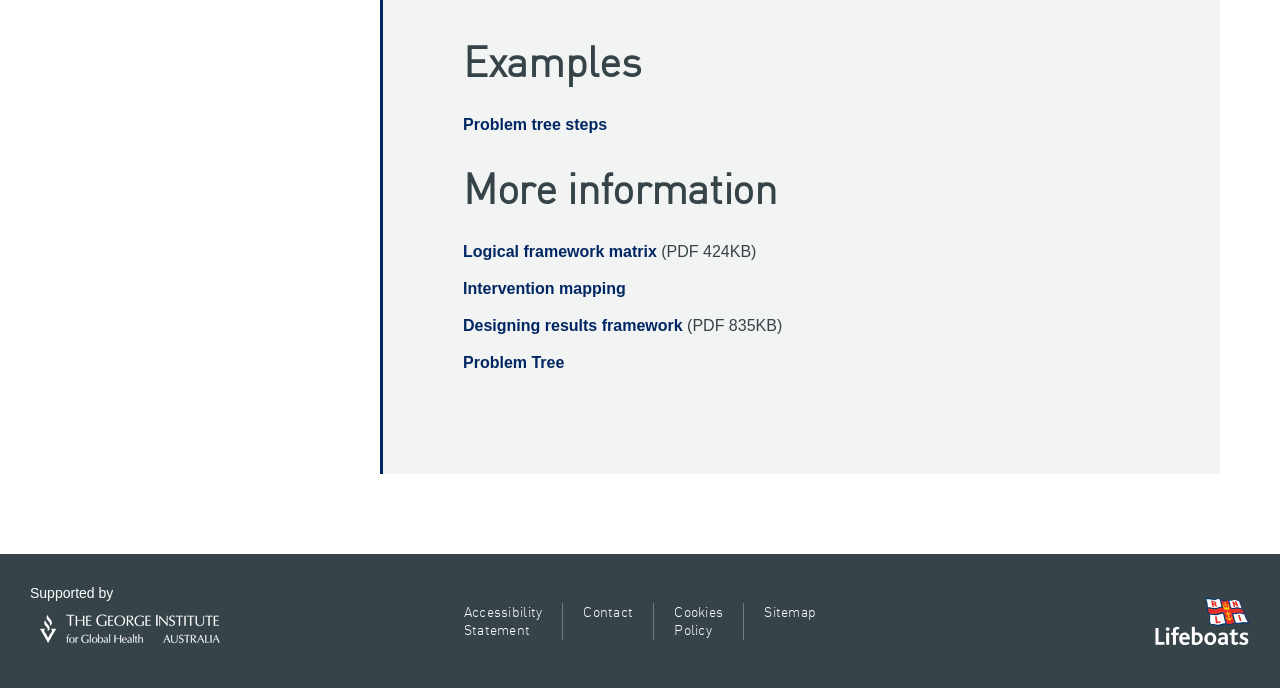Please give the bounding box coordinates of the area that should be clicked to fulfill the following instruction: "Read about intervention mapping". The coordinates should be in the format of four float numbers from 0 to 1, i.e., [left, top, right, bottom].

[0.362, 0.407, 0.489, 0.432]